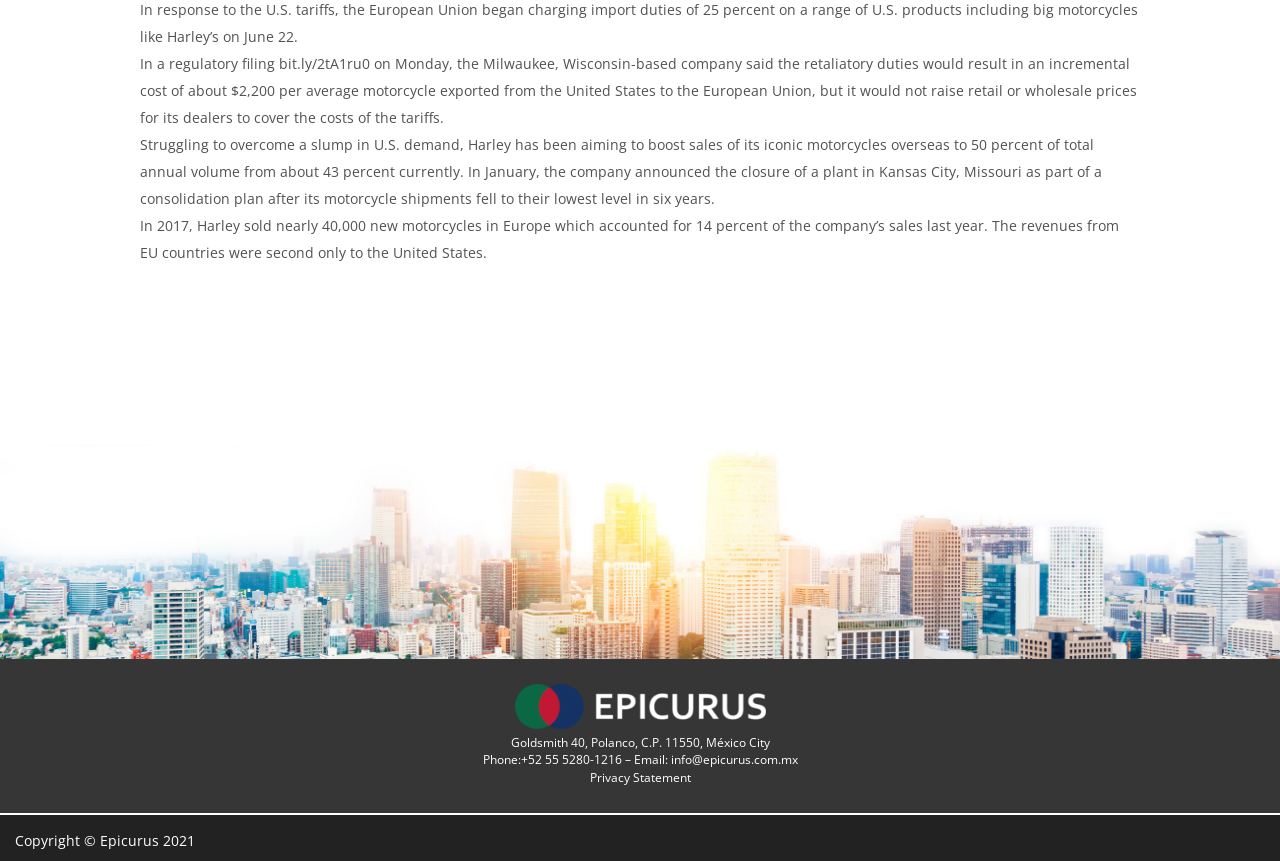Identify the bounding box coordinates for the UI element described as follows: Privacy Statement. Use the format (top-left x, top-left y, bottom-right x, bottom-right y) and ensure all values are floating point numbers between 0 and 1.

[0.461, 0.893, 0.539, 0.913]